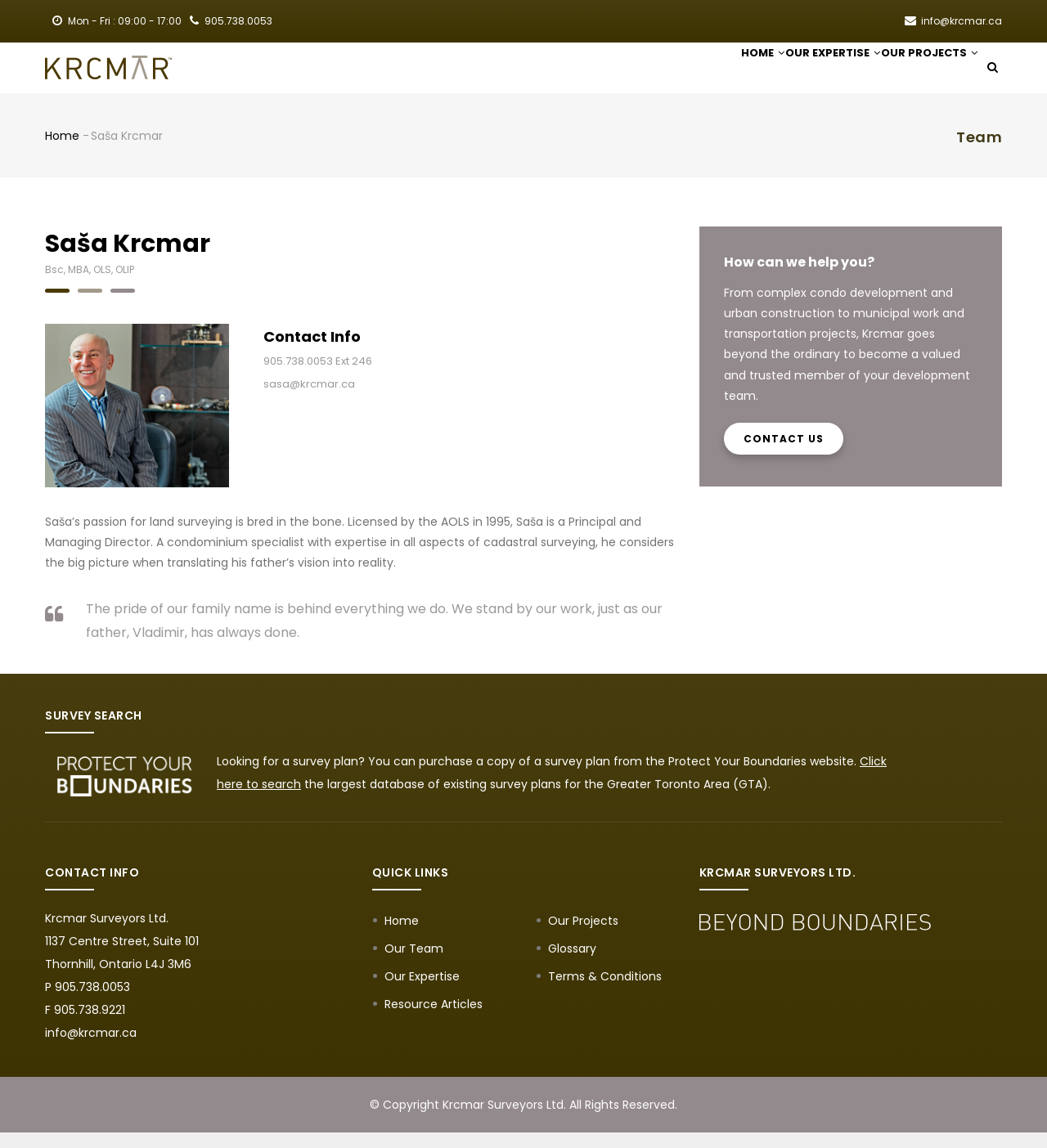Please study the image and answer the question comprehensively:
What is the name of the company founded by Saša Krcmar's father?

Although the webpage mentions Saša Krcmar's father, Vladimir, it does not mention the name of the company he founded.